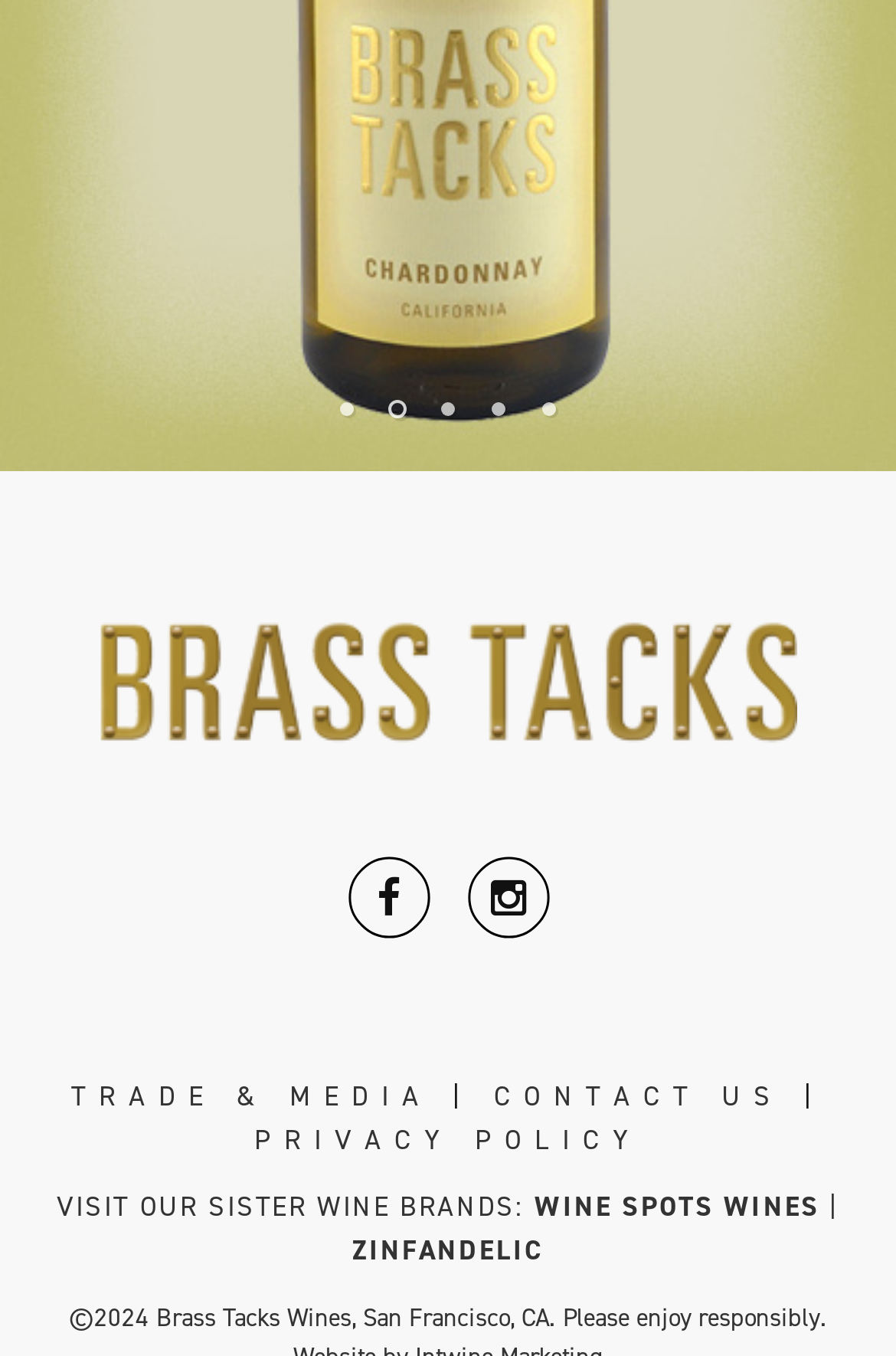Given the webpage screenshot and the description, determine the bounding box coordinates (top-left x, top-left y, bottom-right x, bottom-right y) that define the location of the UI element matching this description: title="Instagram"

[0.522, 0.632, 0.612, 0.691]